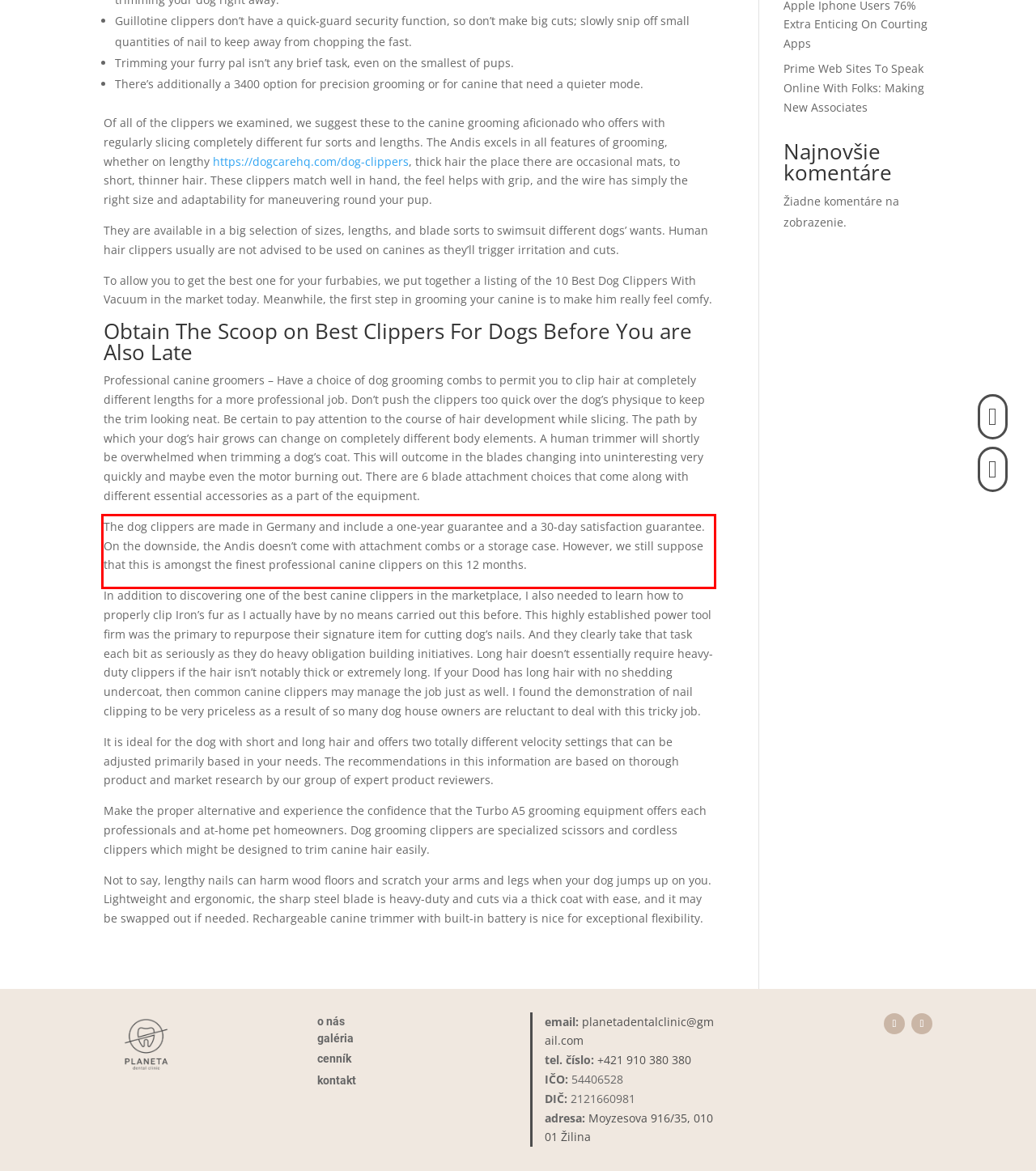You are given a webpage screenshot with a red bounding box around a UI element. Extract and generate the text inside this red bounding box.

The dog clippers are made in Germany and include a one-year guarantee and a 30-day satisfaction guarantee. On the downside, the Andis doesn’t come with attachment combs or a storage case. However, we still suppose that this is amongst the finest professional canine clippers on this 12 months.